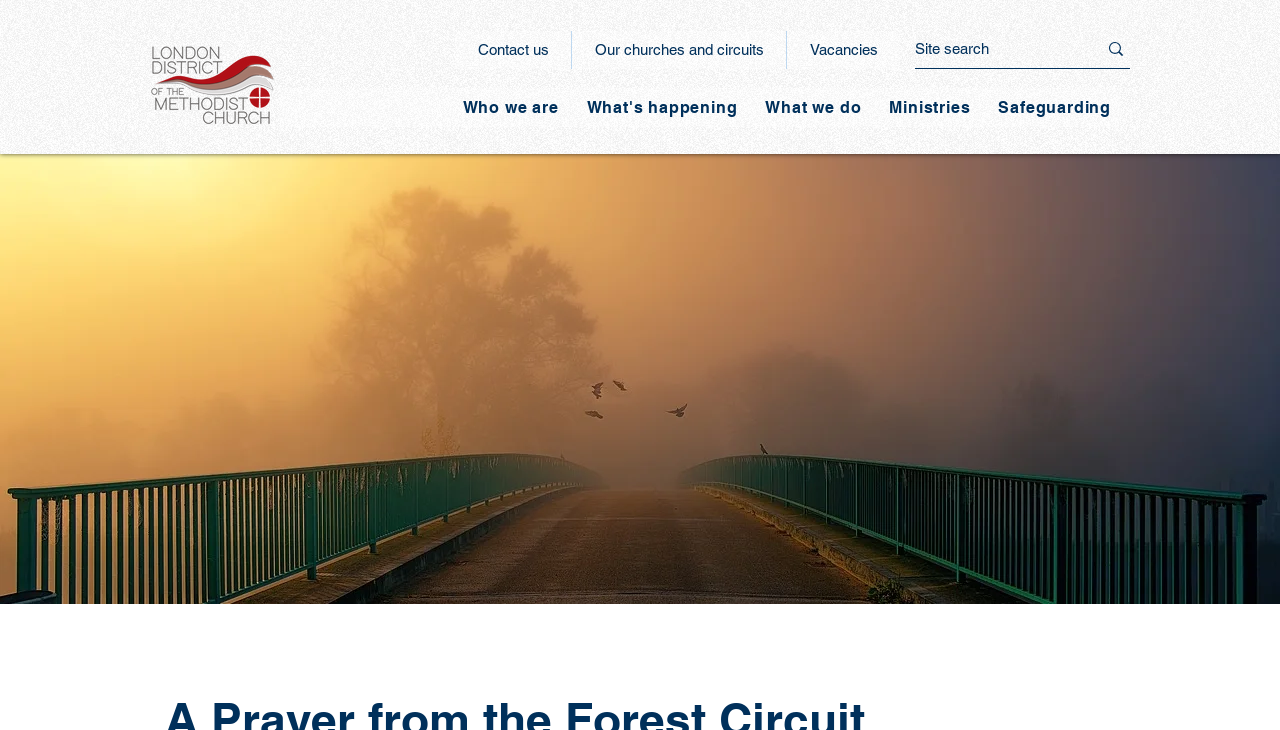How many navigation sections are on the webpage?
Analyze the image and deliver a detailed answer to the question.

There are two navigation sections on the webpage: one at the top with links 'Contact us', 'Our churches and circuits', and 'Vacancies', and another below it with links 'Who we are', 'What's happening', 'What we do', 'Ministries', and 'Safeguarding'.